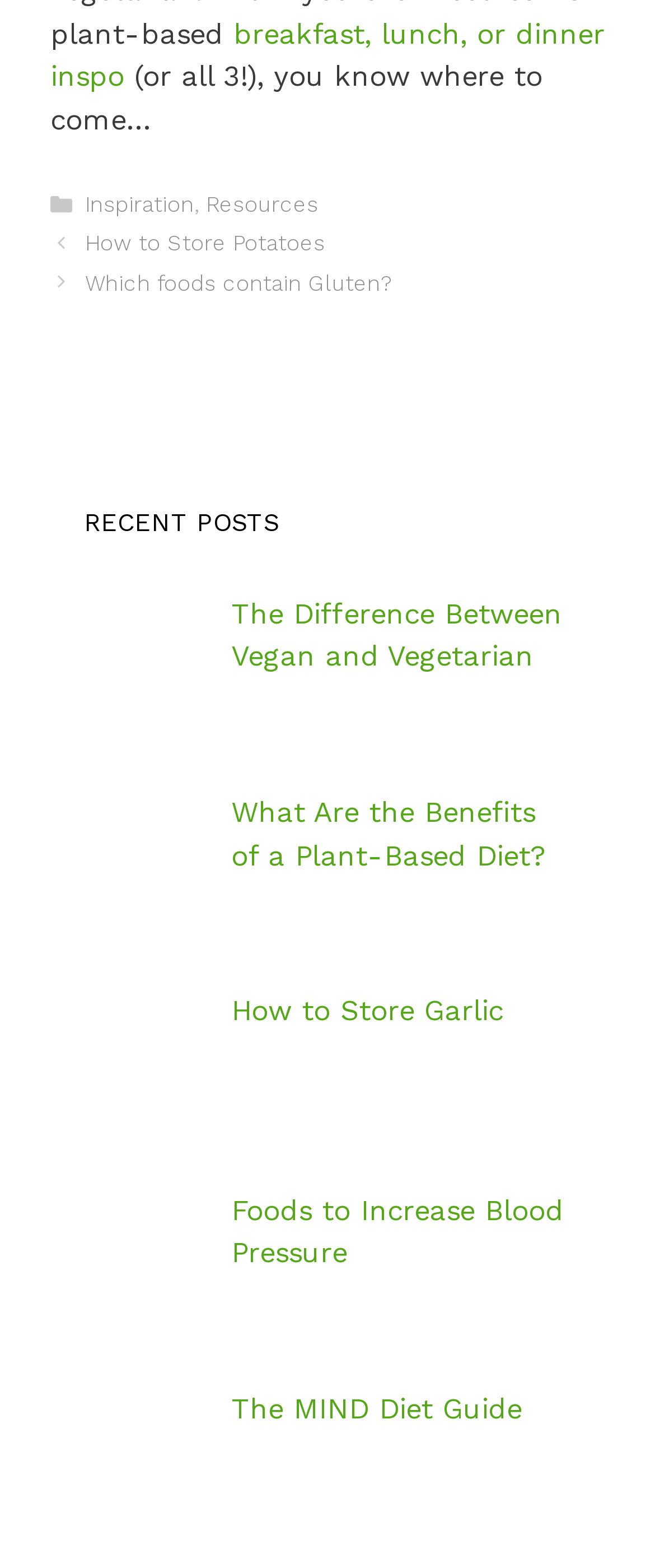What is the title of the previous post?
Based on the visual, give a brief answer using one word or a short phrase.

How to Store Potatoes